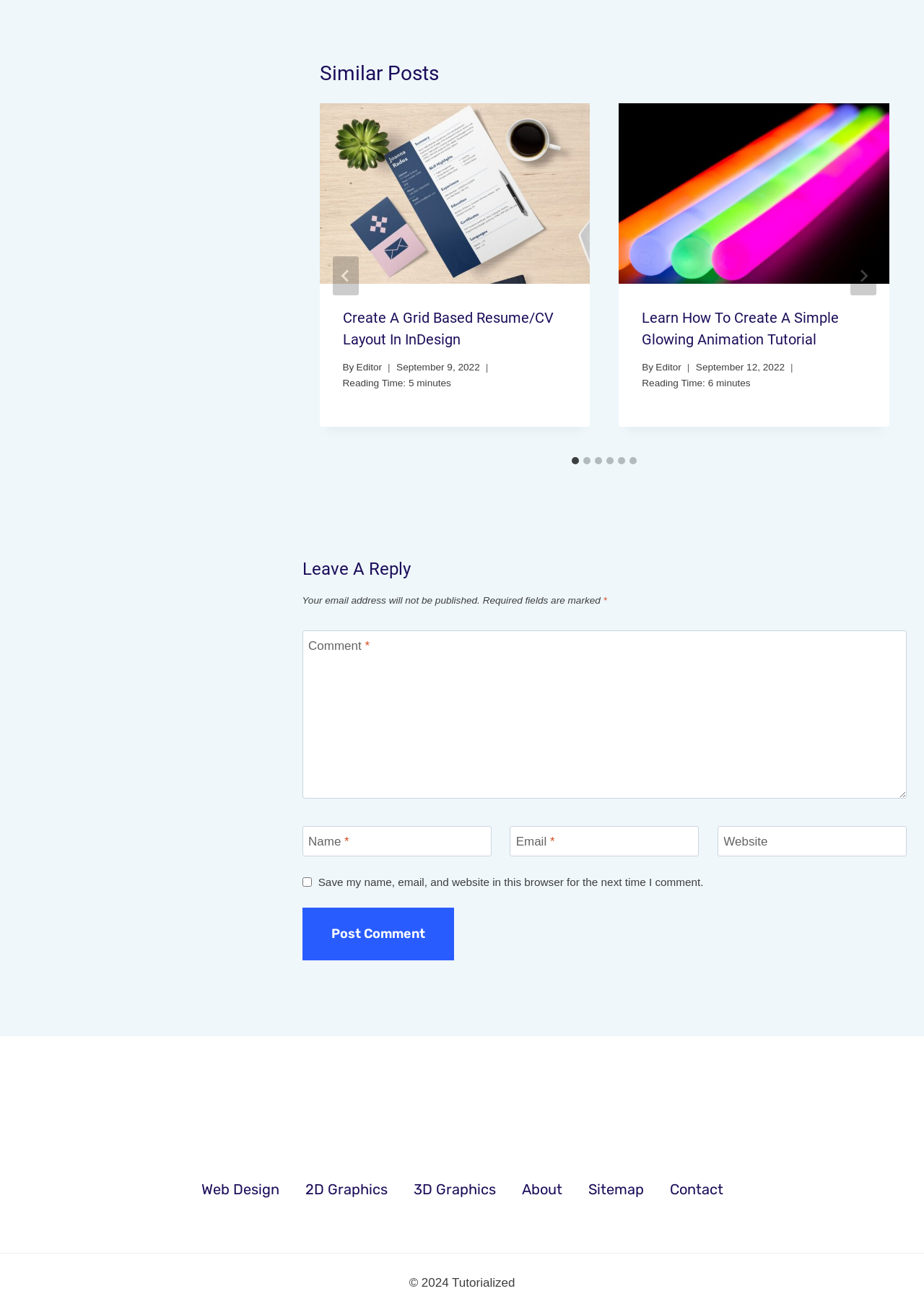Given the description of a UI element: "Sitemap", identify the bounding box coordinates of the matching element in the webpage screenshot.

[0.622, 0.891, 0.711, 0.922]